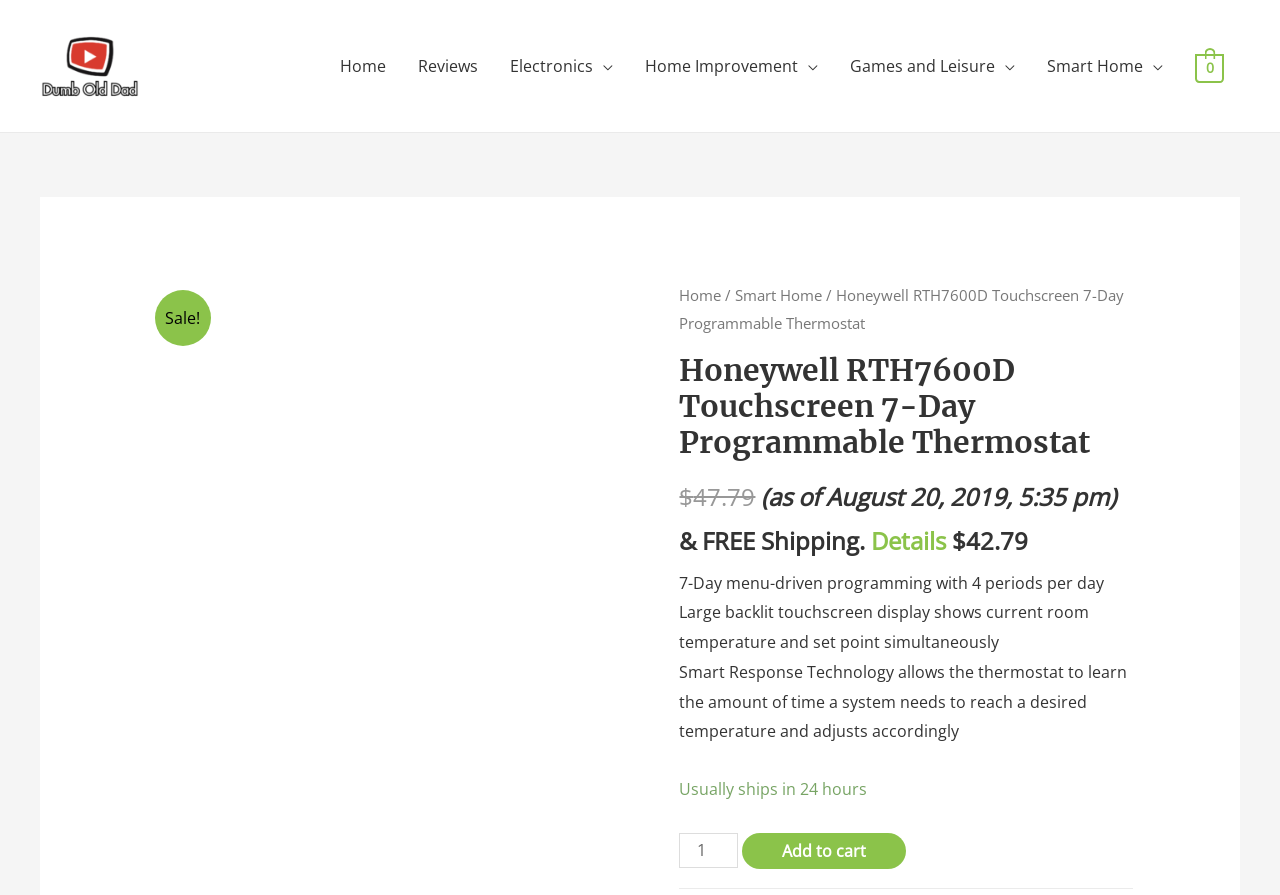Pinpoint the bounding box coordinates of the area that must be clicked to complete this instruction: "Click on the 'Home' link".

[0.253, 0.038, 0.314, 0.109]